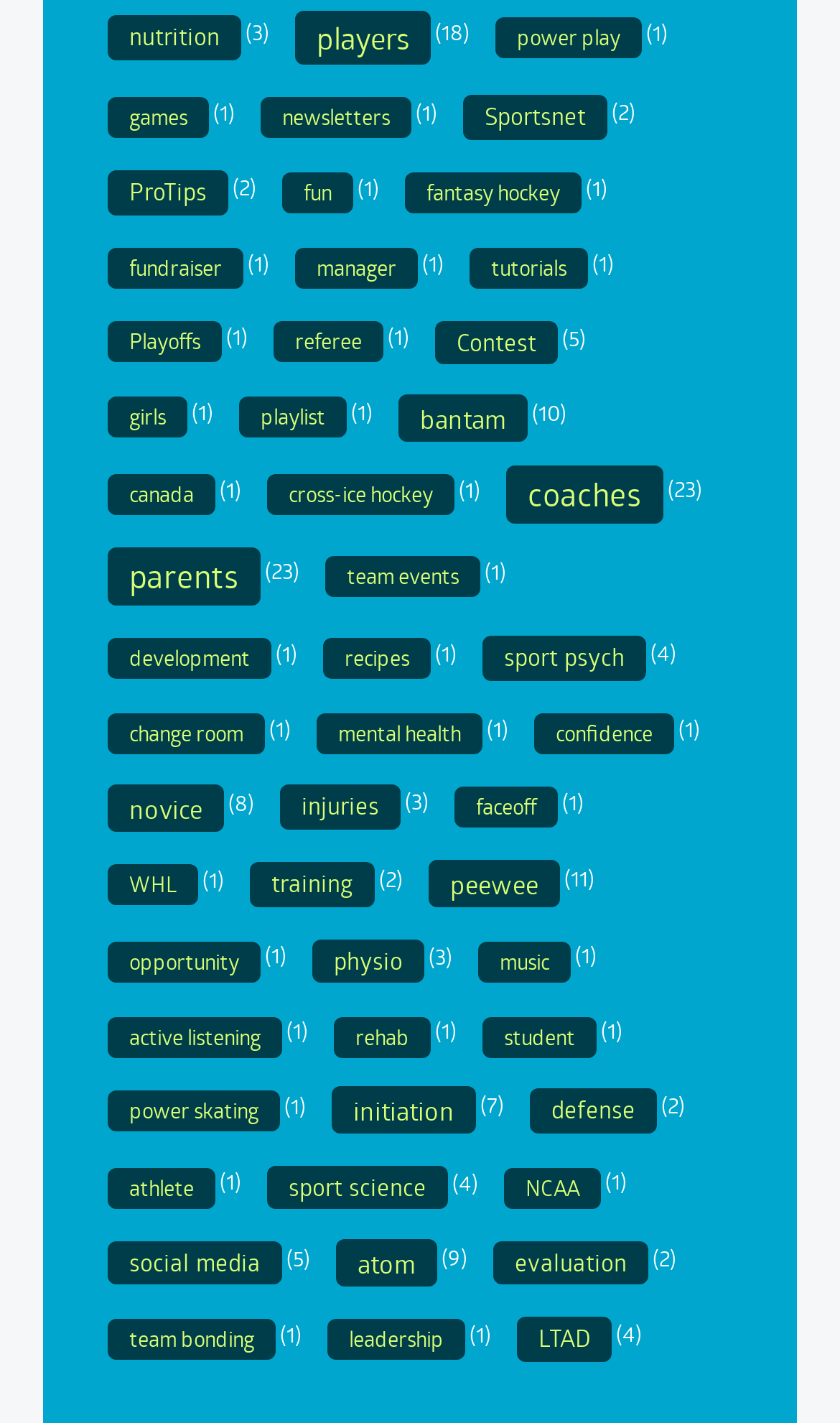How many links are related to youth hockey?
Using the visual information, answer the question in a single word or phrase.

4